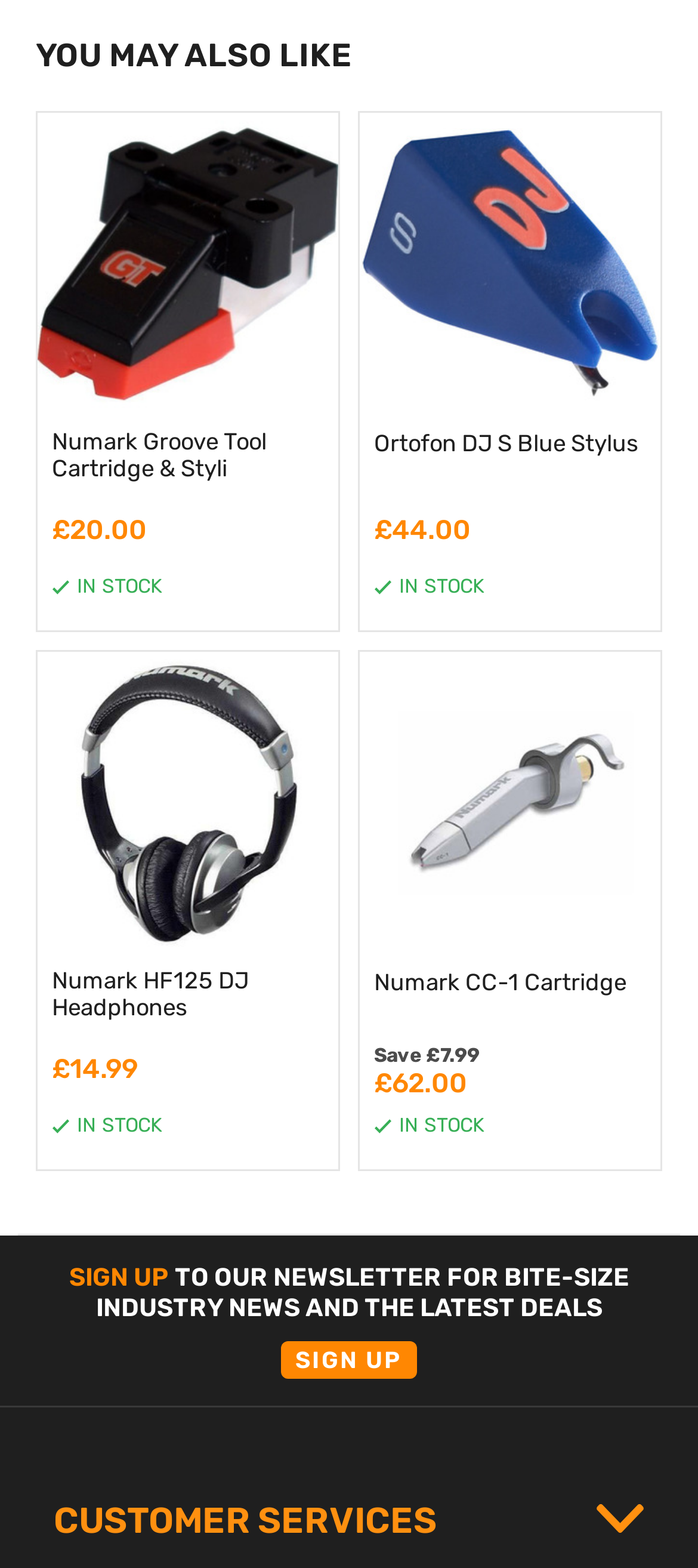What is the discount amount for Numark CC-1 Cartridge?
Analyze the image and provide a thorough answer to the question.

I found the discount amount for Numark CC-1 Cartridge by looking at the StaticText element with the text 'Save £7.99' which is located near the link and image of the product.